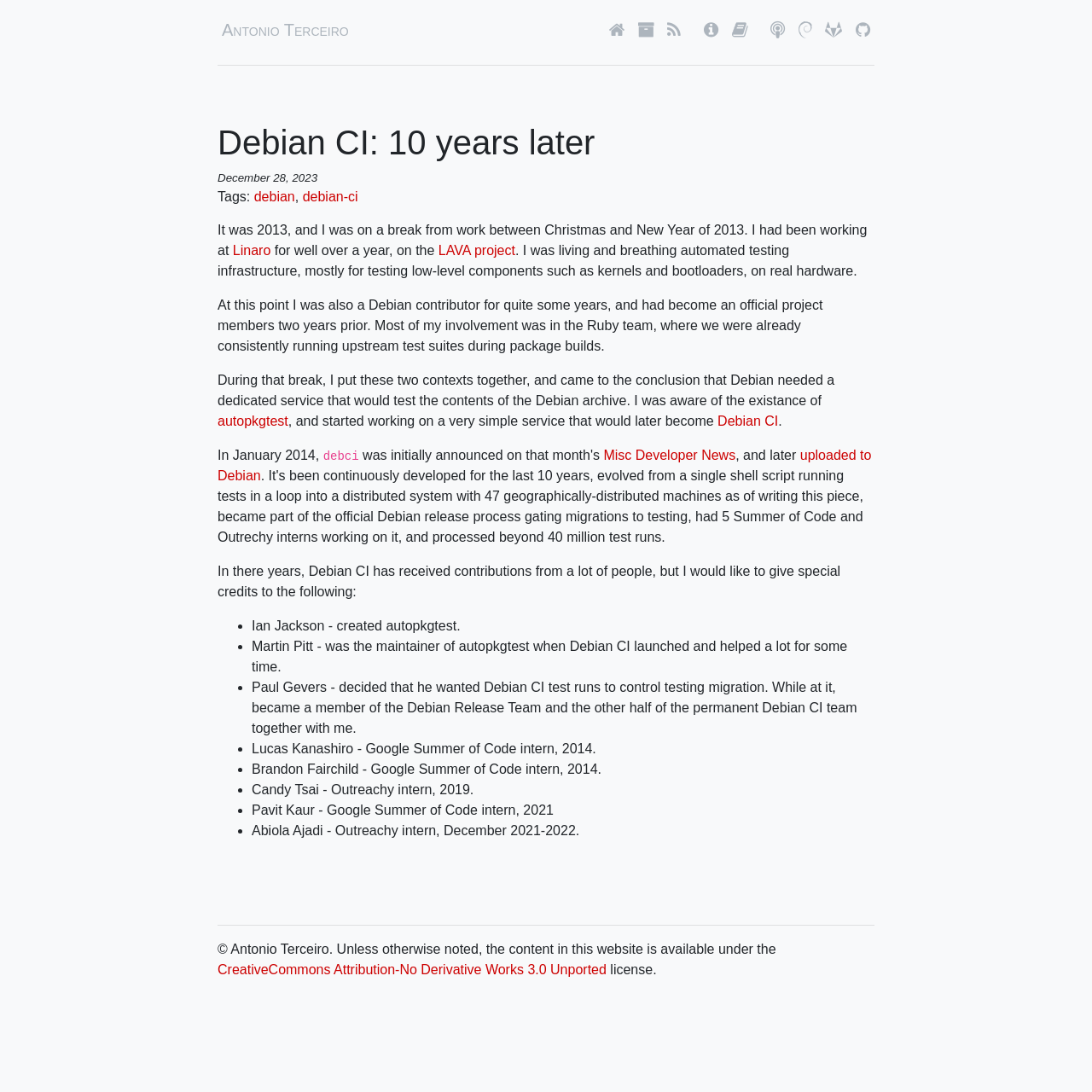Respond to the question below with a single word or phrase:
What is the name of the project mentioned in the article?

Debian CI